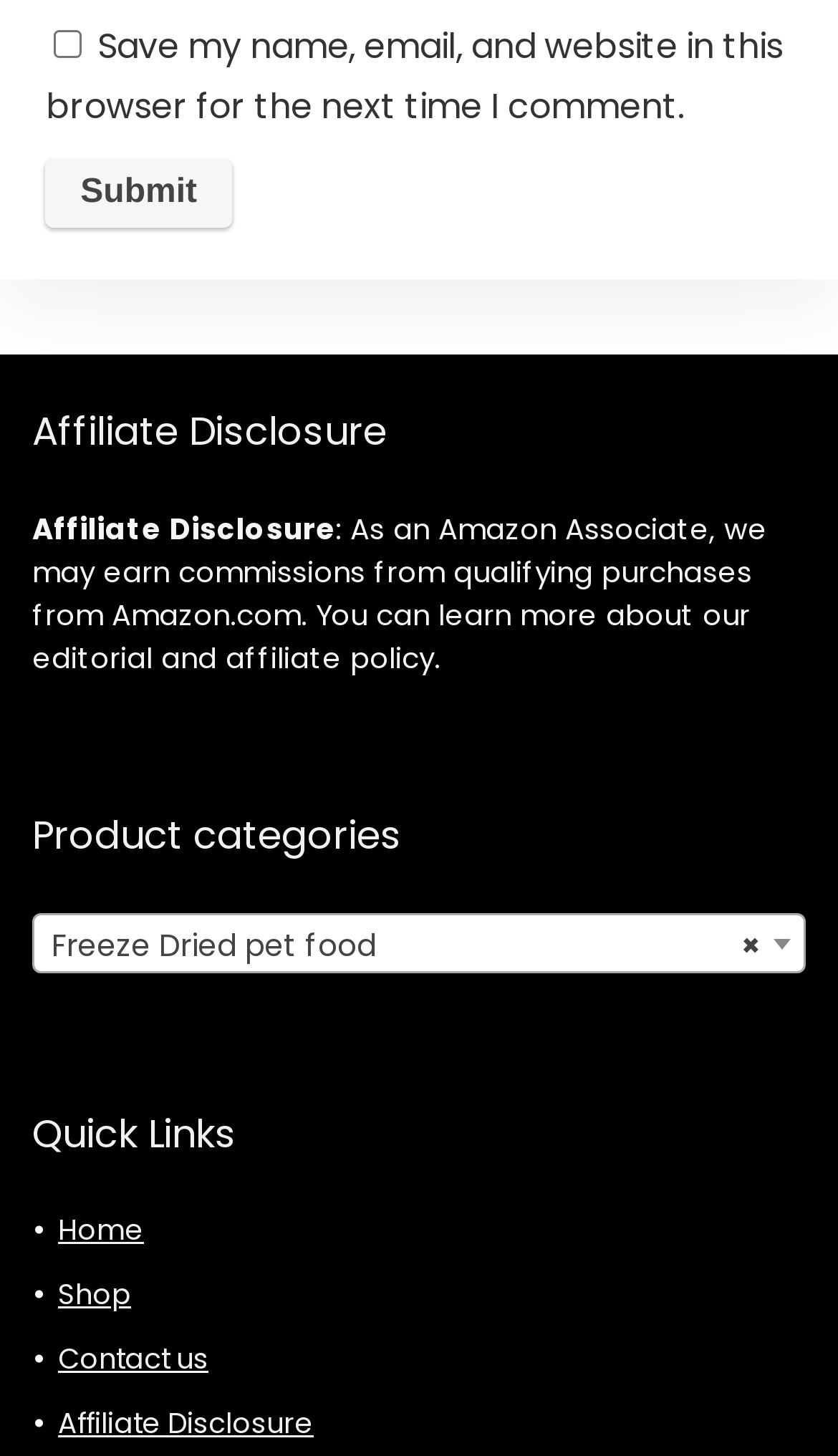Locate the UI element that matches the description Home in the webpage screenshot. Return the bounding box coordinates in the format (top-left x, top-left y, bottom-right x, bottom-right y), with values ranging from 0 to 1.

[0.069, 0.83, 0.172, 0.858]